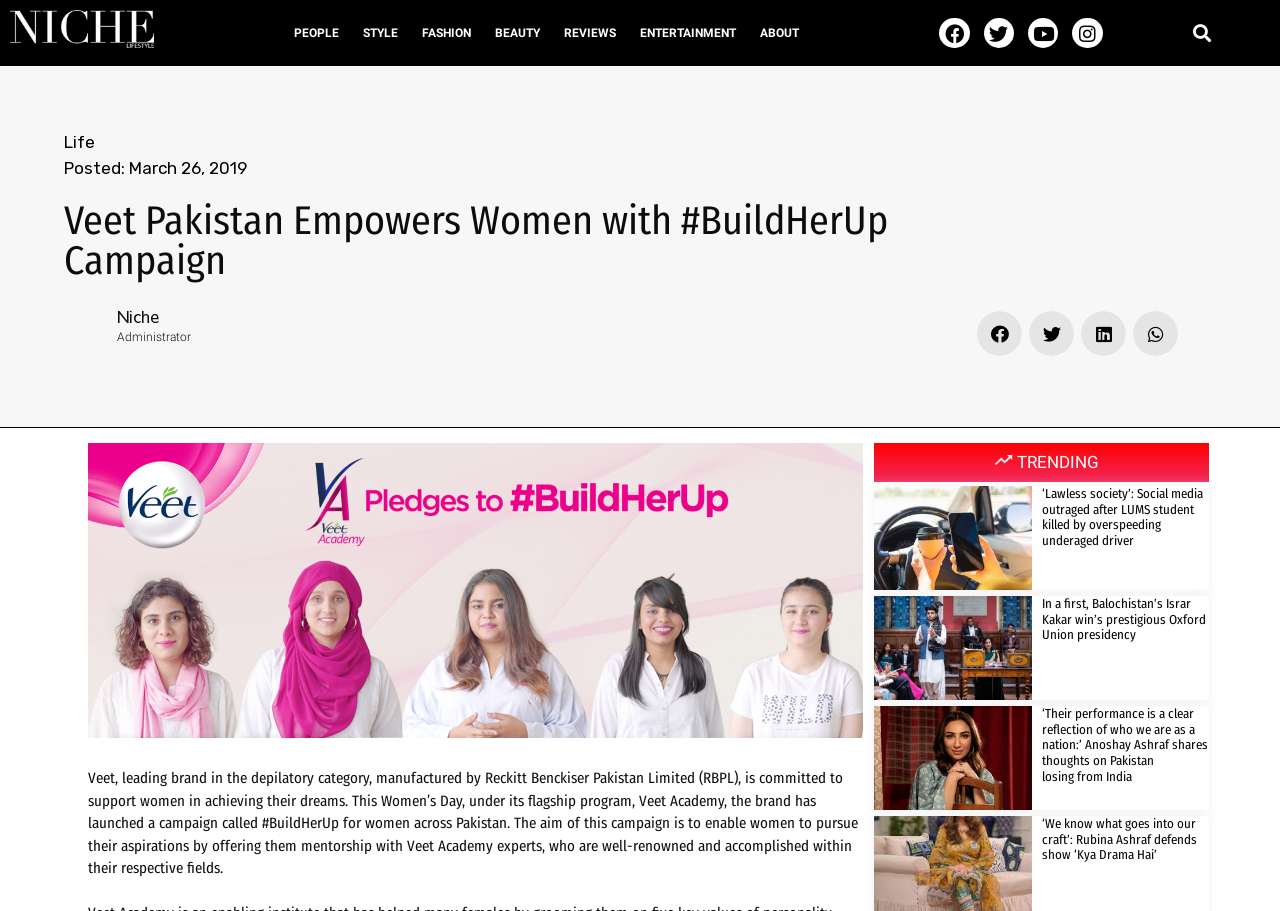Please locate the bounding box coordinates of the element that should be clicked to achieve the given instruction: "Share on Facebook".

[0.764, 0.341, 0.799, 0.391]